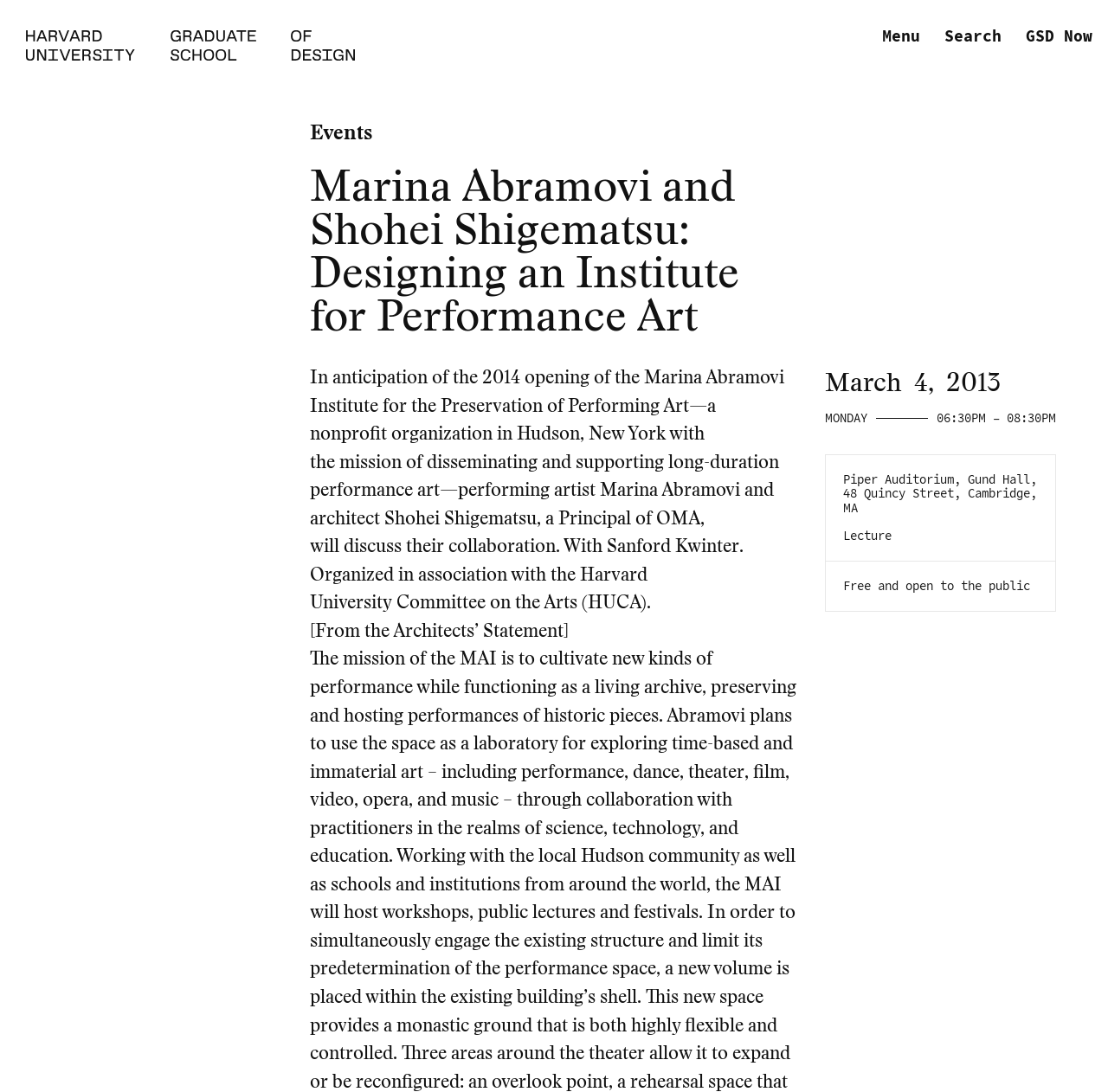Answer this question using a single word or a brief phrase:
What is the topic of the lecture?

Marina Abramovi Institute